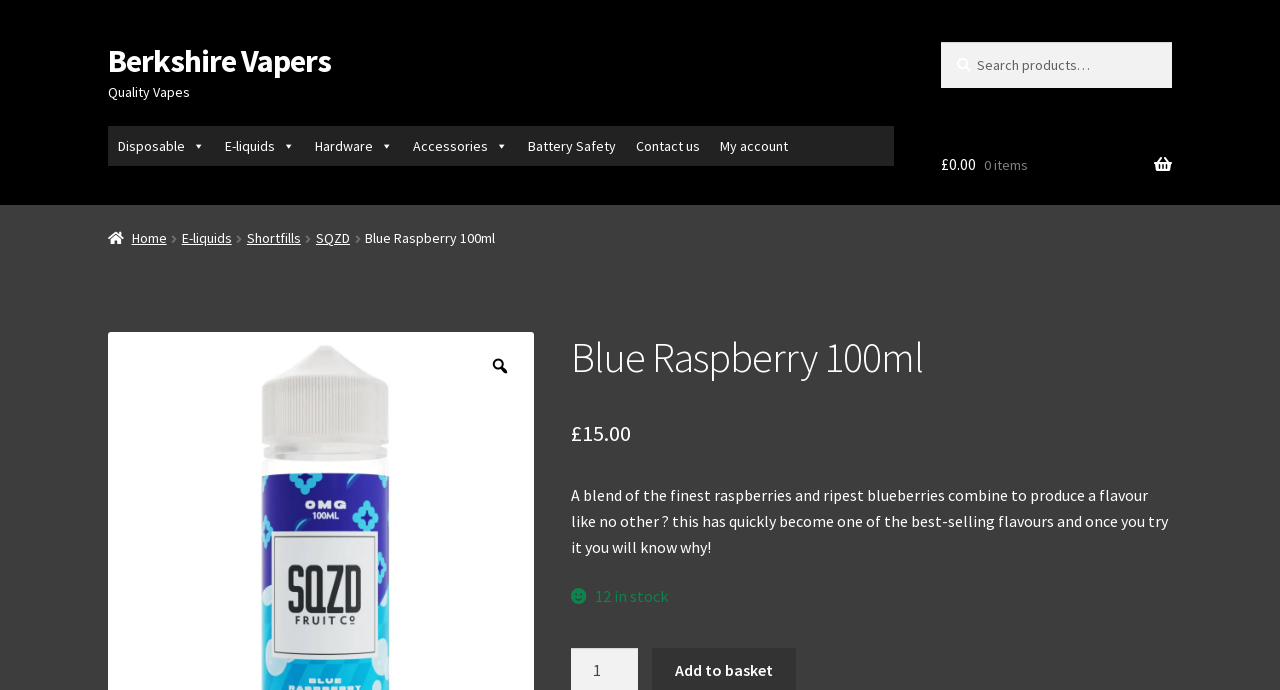Locate the bounding box coordinates of the element that should be clicked to execute the following instruction: "Read the latest news".

None